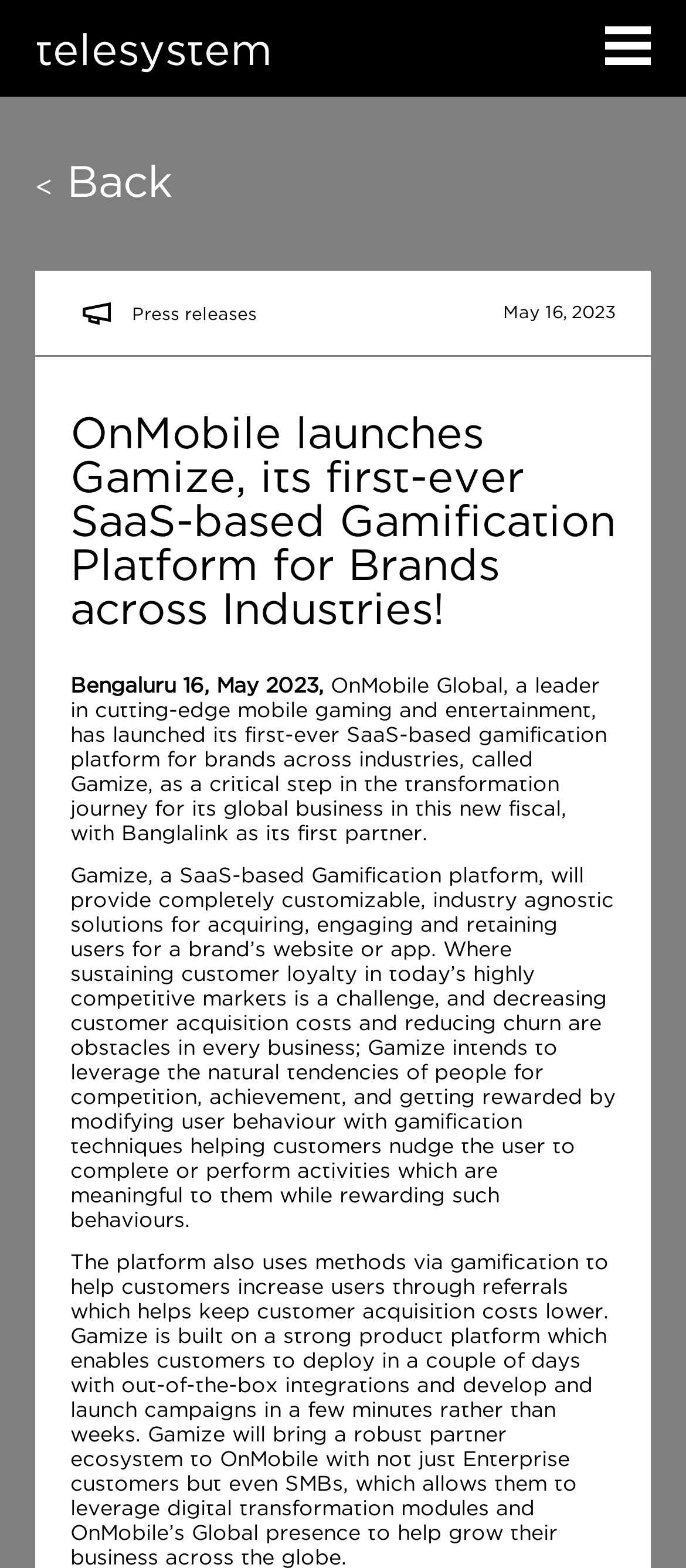With reference to the image, please provide a detailed answer to the following question: What type of businesses can use Gamize?

The webpage states that Gamize will bring a robust partner ecosystem to OnMobile with not just Enterprise customers but even SMBs, which allows them to leverage digital transformation modules and OnMobile’s Global presence to help grow their business across the globe.